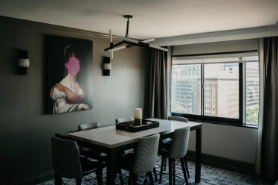Please give a succinct answer using a single word or phrase:
What is the style of the dining table?

Stylish